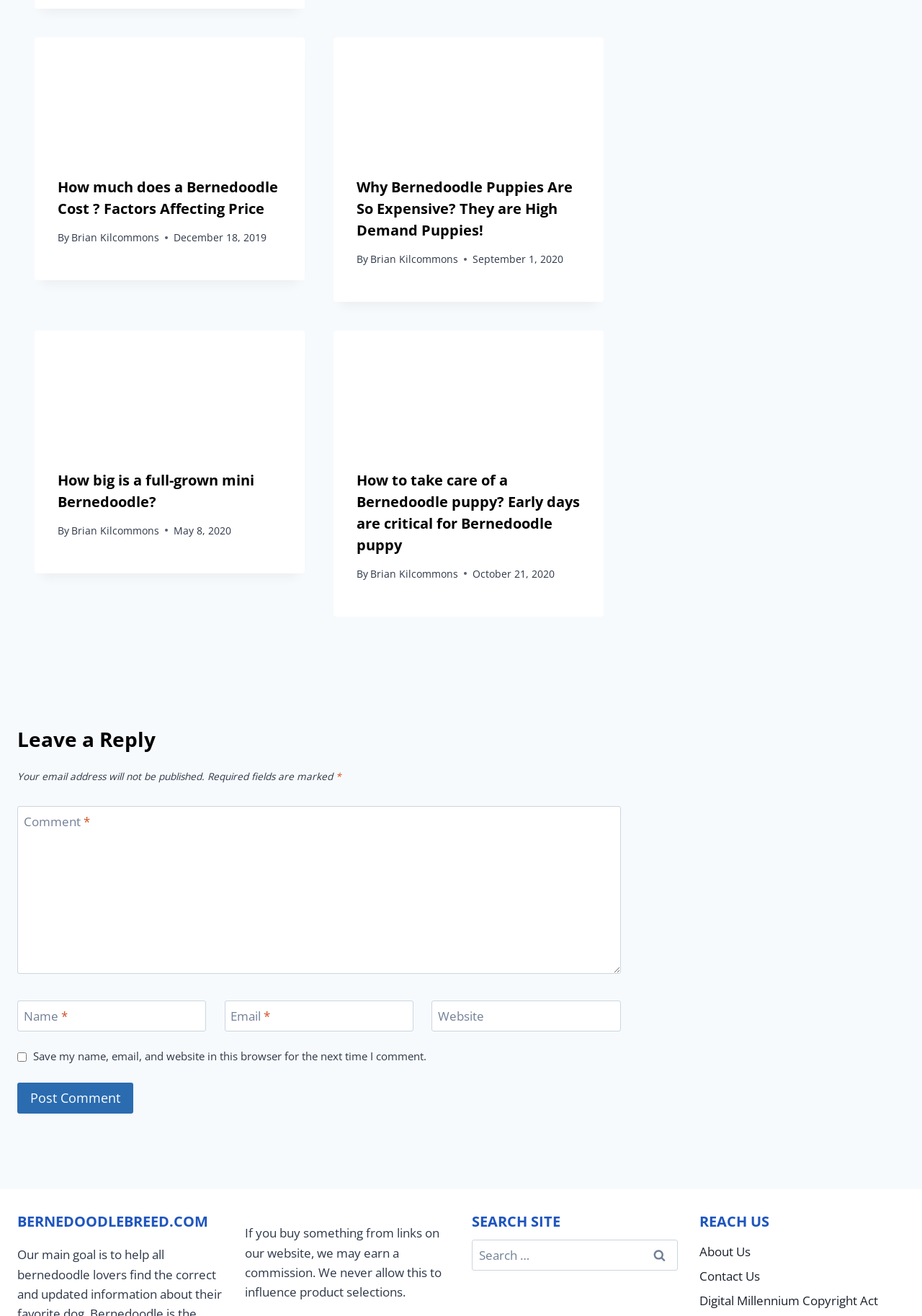Please provide a comprehensive answer to the question based on the screenshot: What is the purpose of the 'Search Site' section?

I determined the purpose of the 'Search Site' section by looking at its heading and the presence of a search box and button, which suggest that it allows users to search for content within the website.